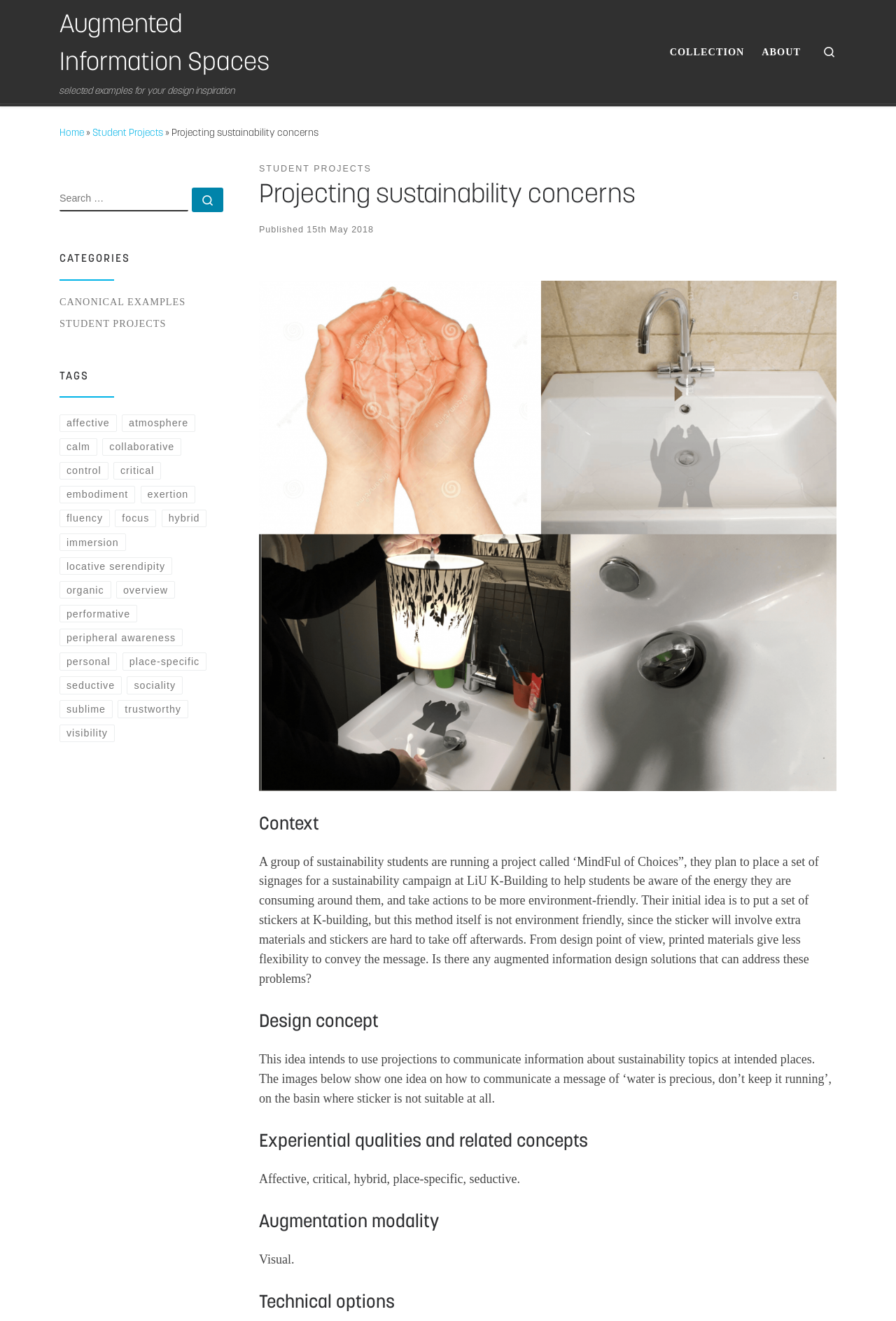Using the information in the image, give a detailed answer to the following question: What are the experiential qualities and related concepts?

The experiential qualities and related concepts mentioned are affective, critical, hybrid, place-specific, and seductive, which are relevant to the design concept and sustainability concerns.